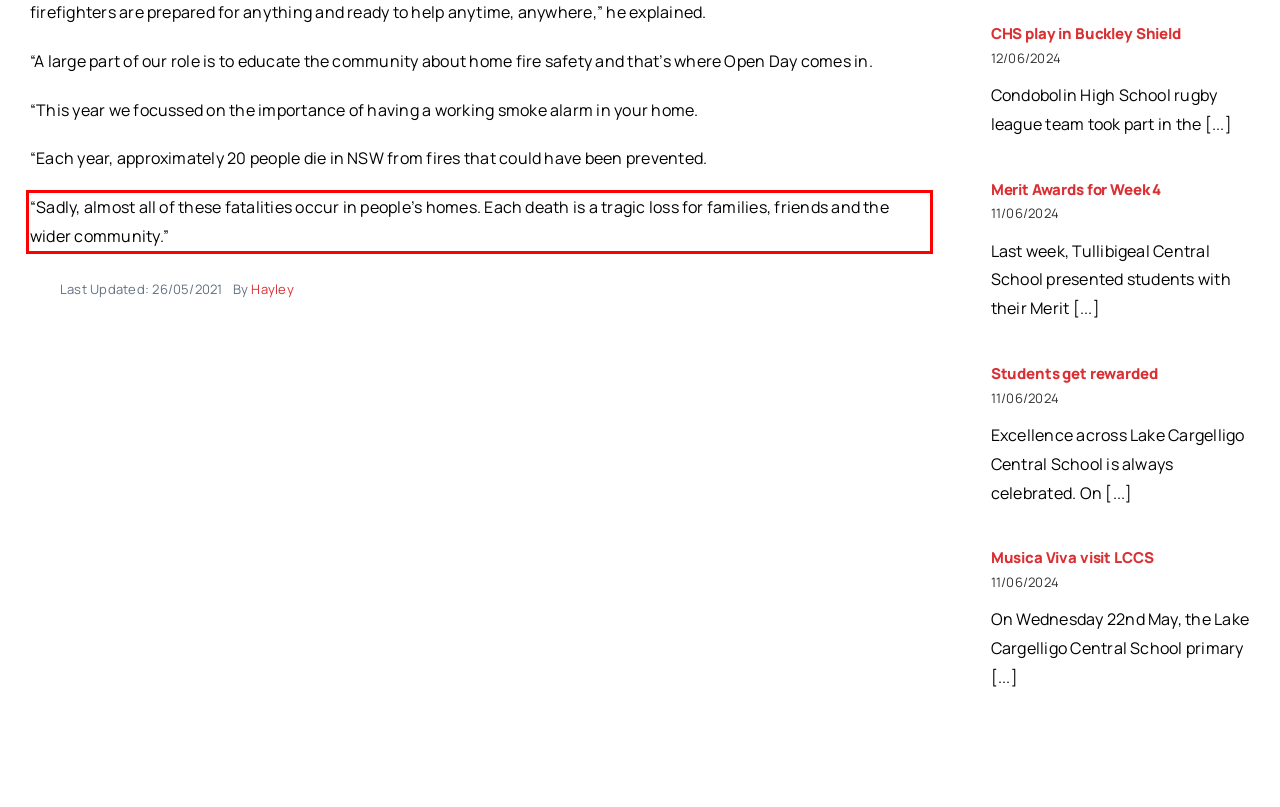Given the screenshot of a webpage, identify the red rectangle bounding box and recognize the text content inside it, generating the extracted text.

“Sadly, almost all of these fatalities occur in people’s homes. Each death is a tragic loss for families, friends and the wider community.”